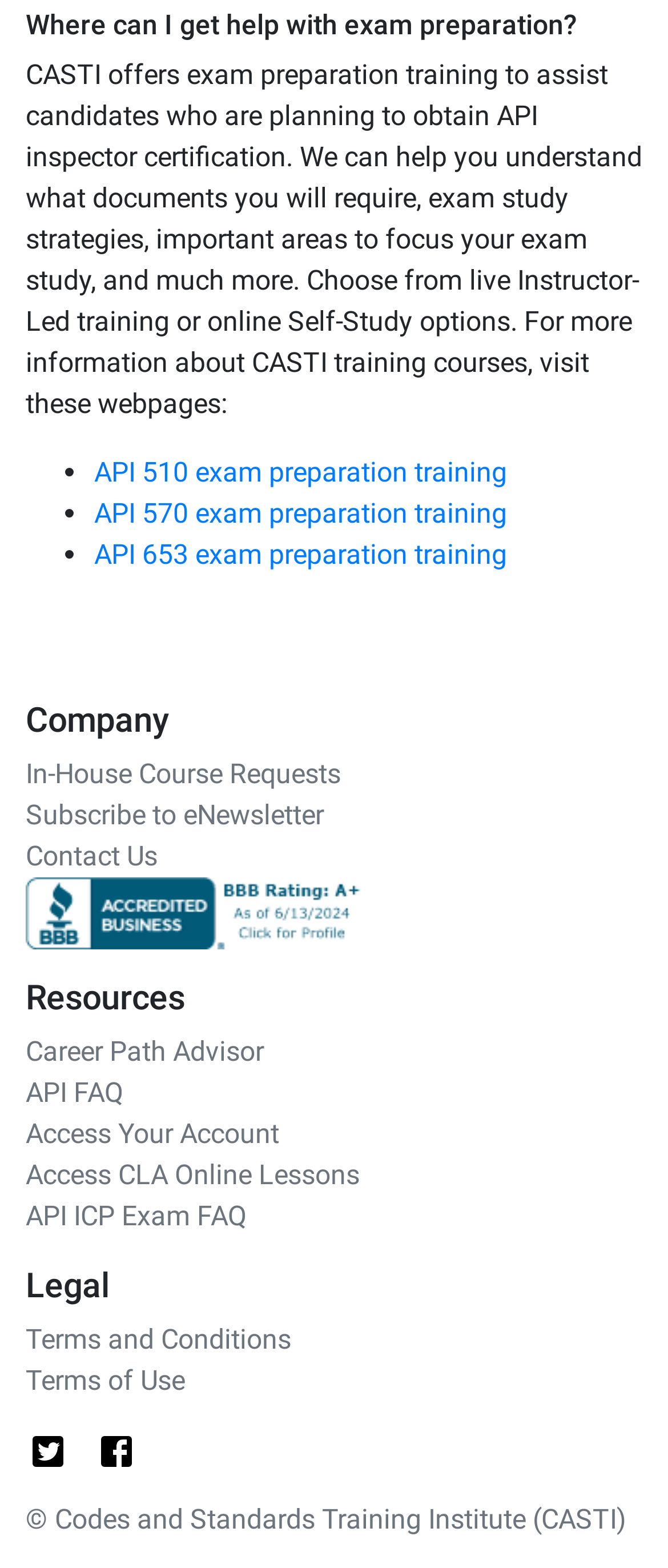Please answer the following question using a single word or phrase: 
How many links are listed under the 'Resources' heading?

5